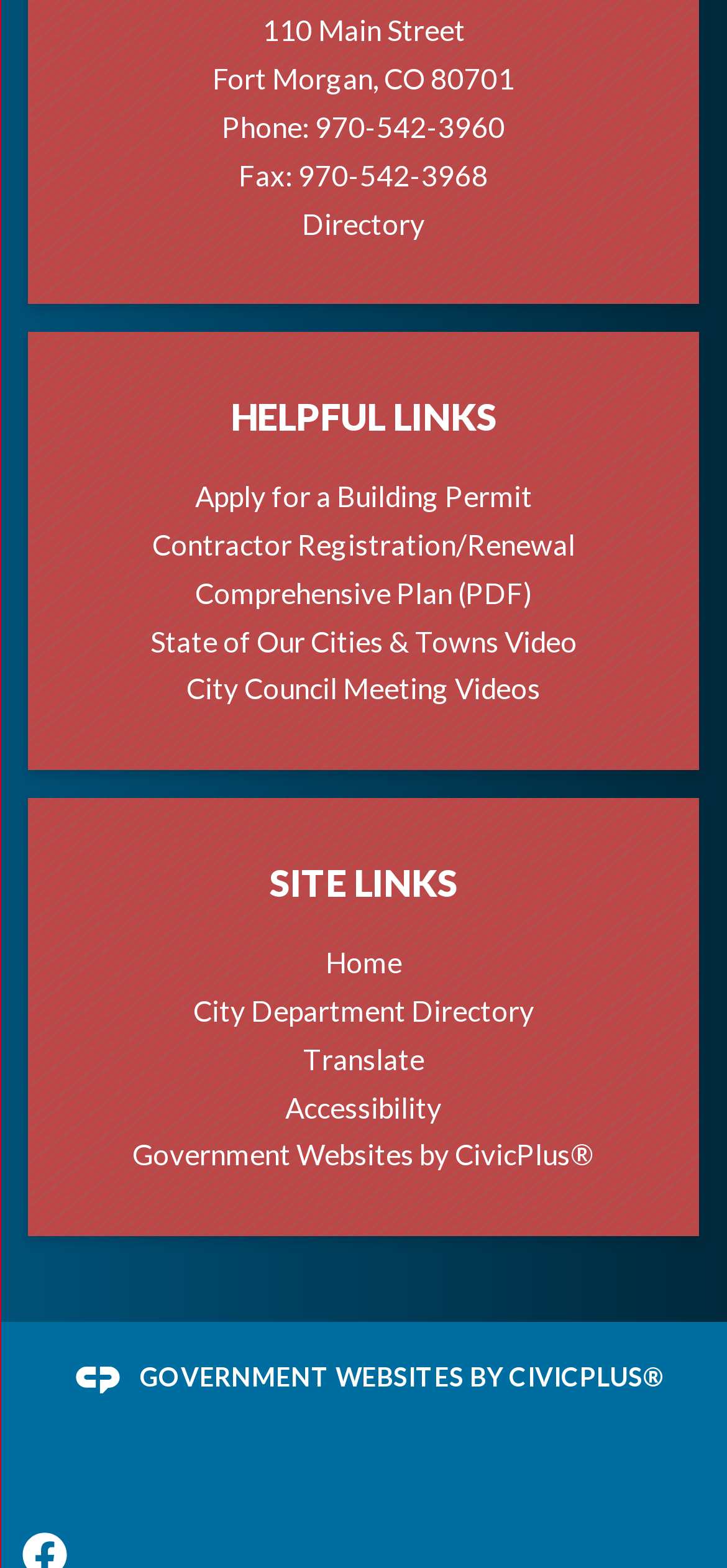Return the bounding box coordinates of the UI element that corresponds to this description: "City Council Meeting Videos". The coordinates must be given as four float numbers in the range of 0 and 1, [left, top, right, bottom].

[0.256, 0.429, 0.744, 0.45]